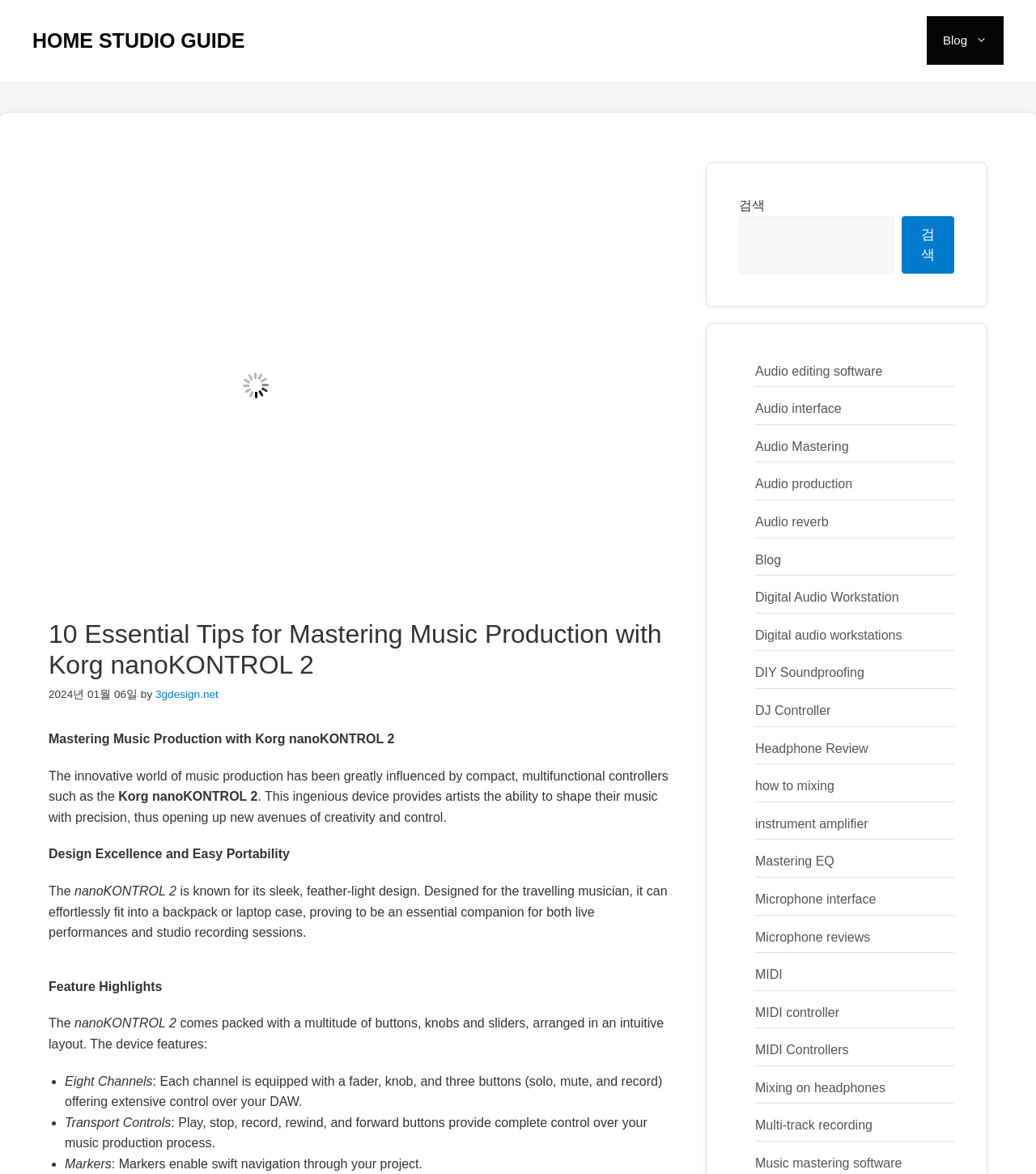Can you find and provide the main heading text of this webpage?

10 Essential Tips for Mastering Music Production with Korg nanoKONTROL 2